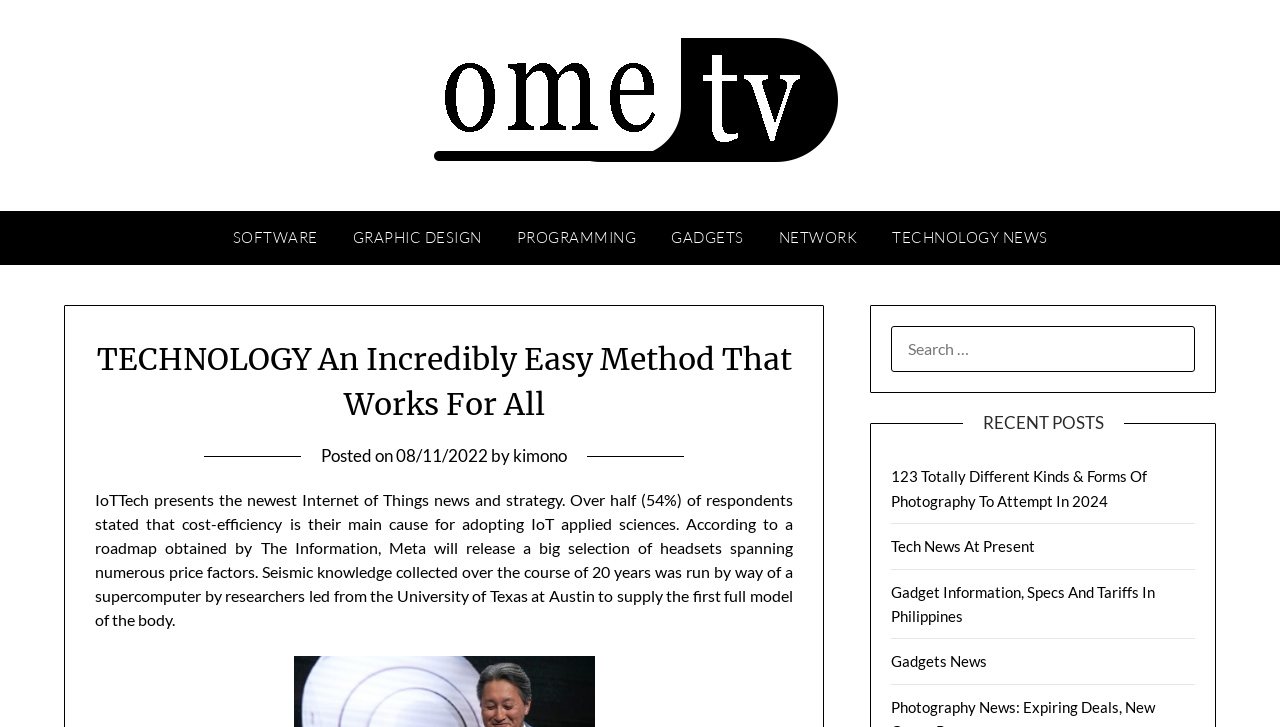Determine the bounding box coordinates of the section to be clicked to follow the instruction: "search for something". The coordinates should be given as four float numbers between 0 and 1, formatted as [left, top, right, bottom].

[0.696, 0.449, 0.934, 0.512]